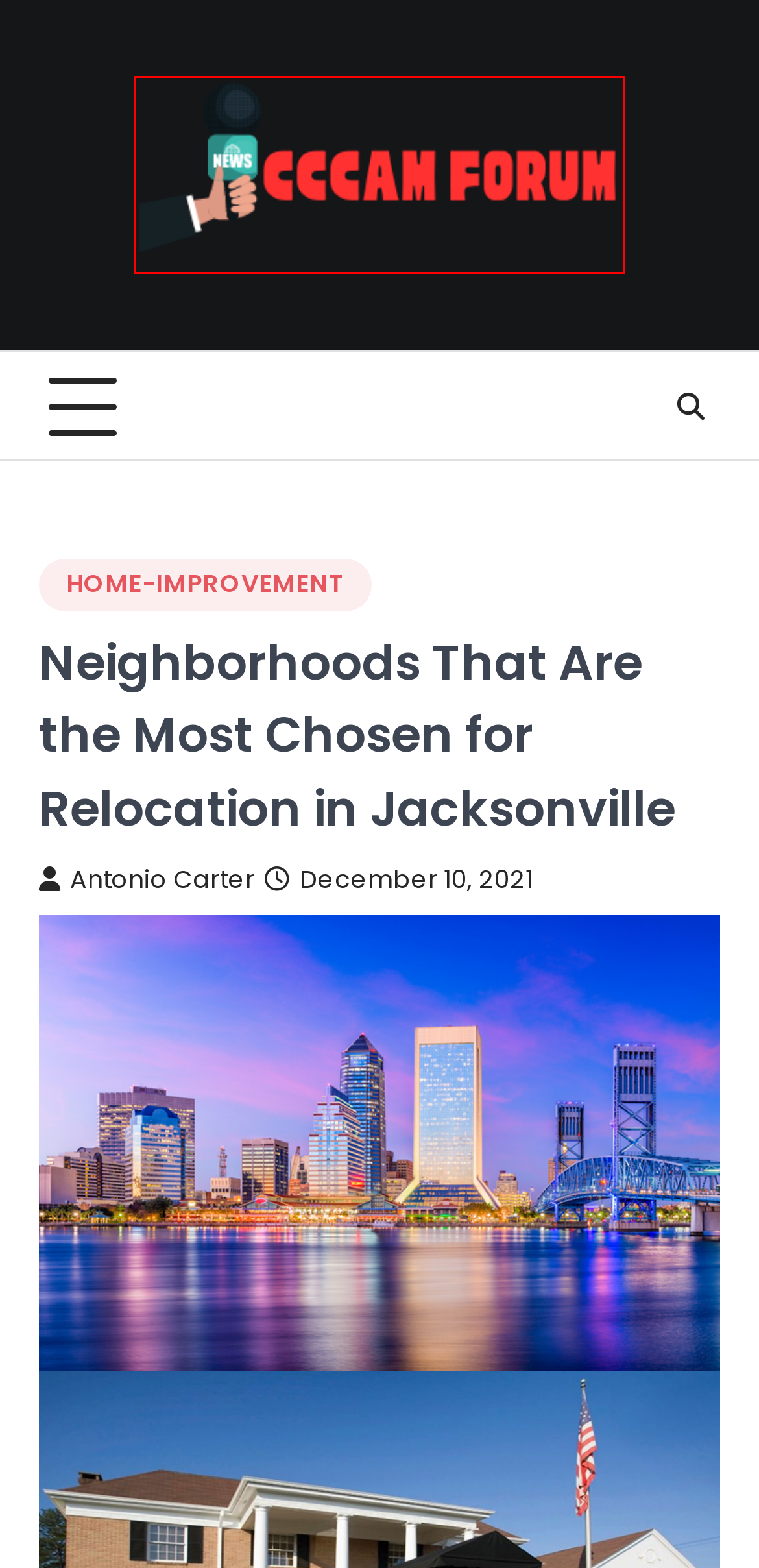View the screenshot of the webpage containing a red bounding box around a UI element. Select the most fitting webpage description for the new page shown after the element in the red bounding box is clicked. Here are the candidates:
A. 11 - 2022 - Cccam Forum
B. 8 - 2022 - Cccam Forum
C. 1 - 2020 - Cccam Forum
D. 3 - 2019 - Cccam Forum
E. Antonio Carter - Cccam Forum
F. Cccam Forum
G. Home-Improvement – Cccam Forum
H. 2 - 2020 - Cccam Forum

F